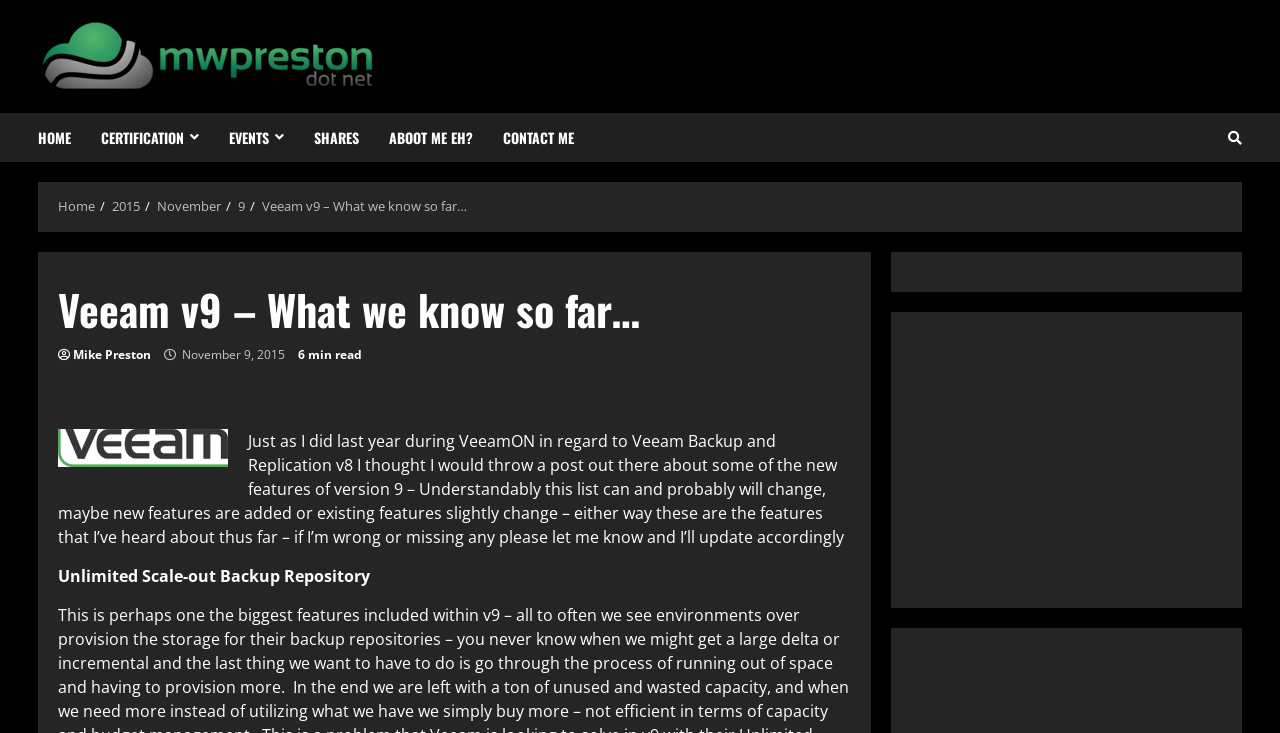Calculate the bounding box coordinates for the UI element based on the following description: "Aboot Me eh?". Ensure the coordinates are four float numbers between 0 and 1, i.e., [left, top, right, bottom].

[0.292, 0.154, 0.381, 0.221]